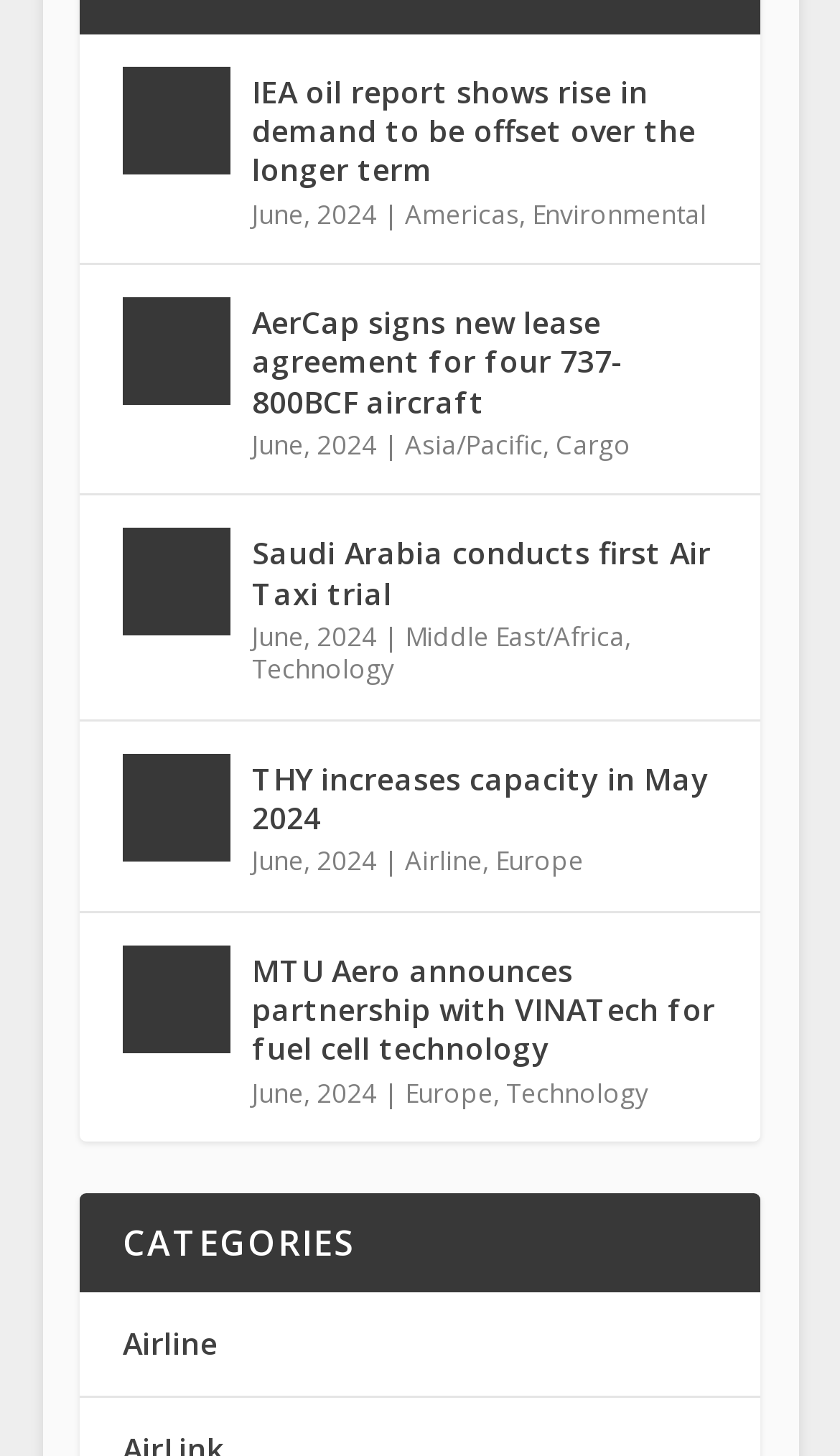Pinpoint the bounding box coordinates of the element that must be clicked to accomplish the following instruction: "Explore news about Saudi Arabia conducts first Air Taxi trial". The coordinates should be in the format of four float numbers between 0 and 1, i.e., [left, top, right, bottom].

[0.146, 0.363, 0.274, 0.437]